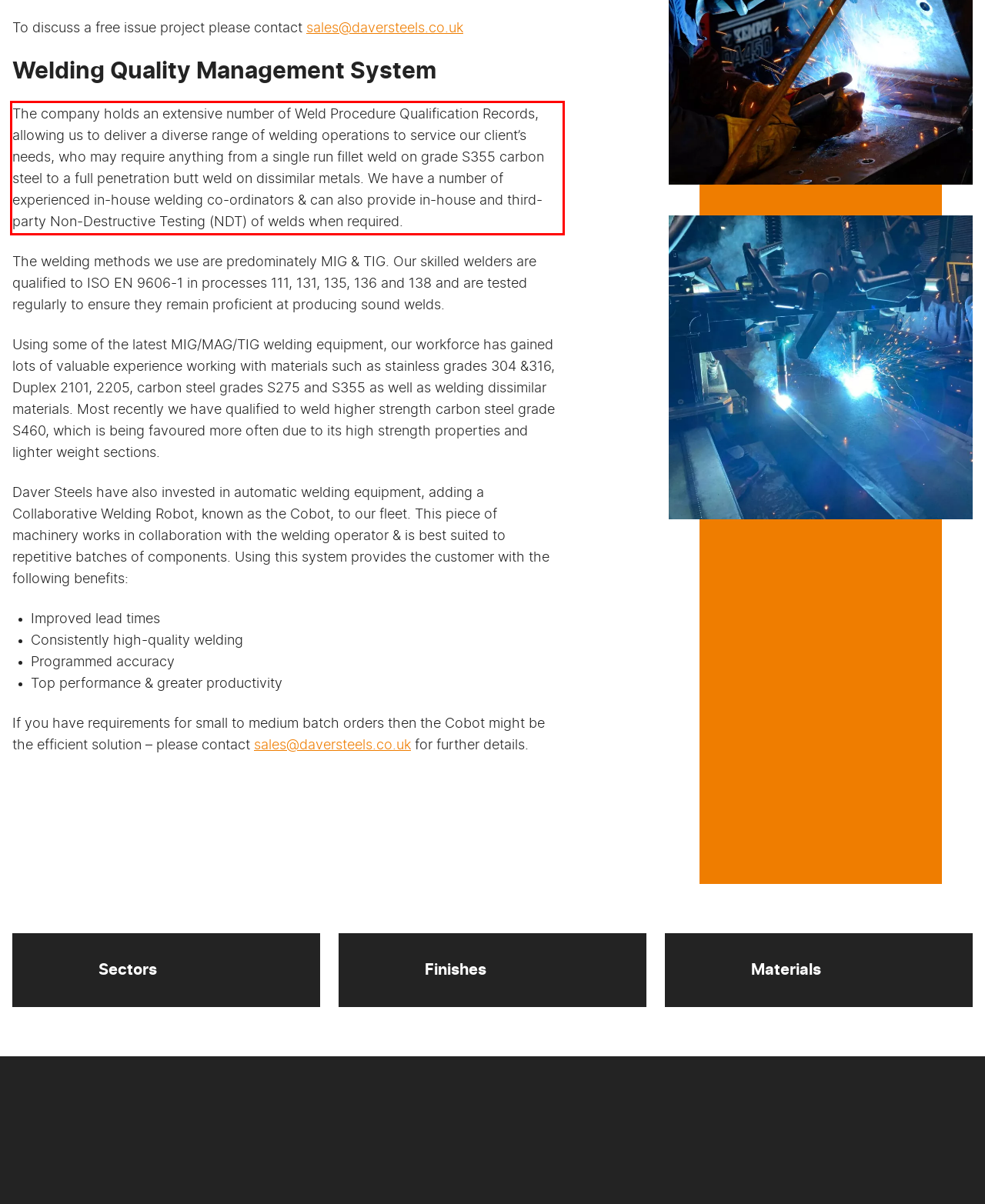Look at the provided screenshot of the webpage and perform OCR on the text within the red bounding box.

The company holds an extensive number of Weld Procedure Qualification Records, allowing us to deliver a diverse range of welding operations to service our client’s needs, who may require anything from a single run fillet weld on grade S355 carbon steel to a full penetration butt weld on dissimilar metals. We have a number of experienced in-house welding co-ordinators & can also provide in-house and third-party Non-Destructive Testing (NDT) of welds when required.